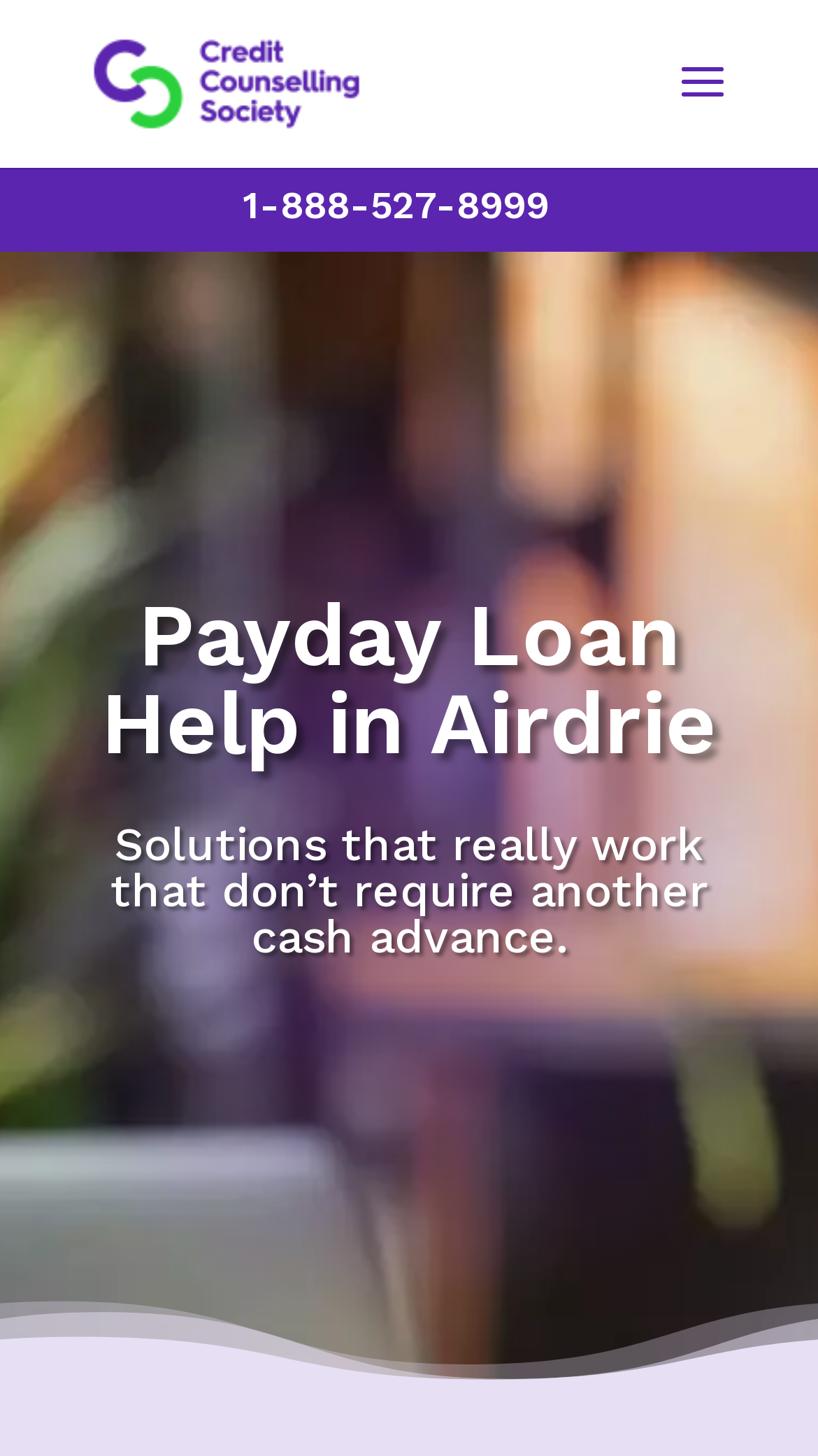What is the phone number on the webpage?
From the image, provide a succinct answer in one word or a short phrase.

1-888-527-8999